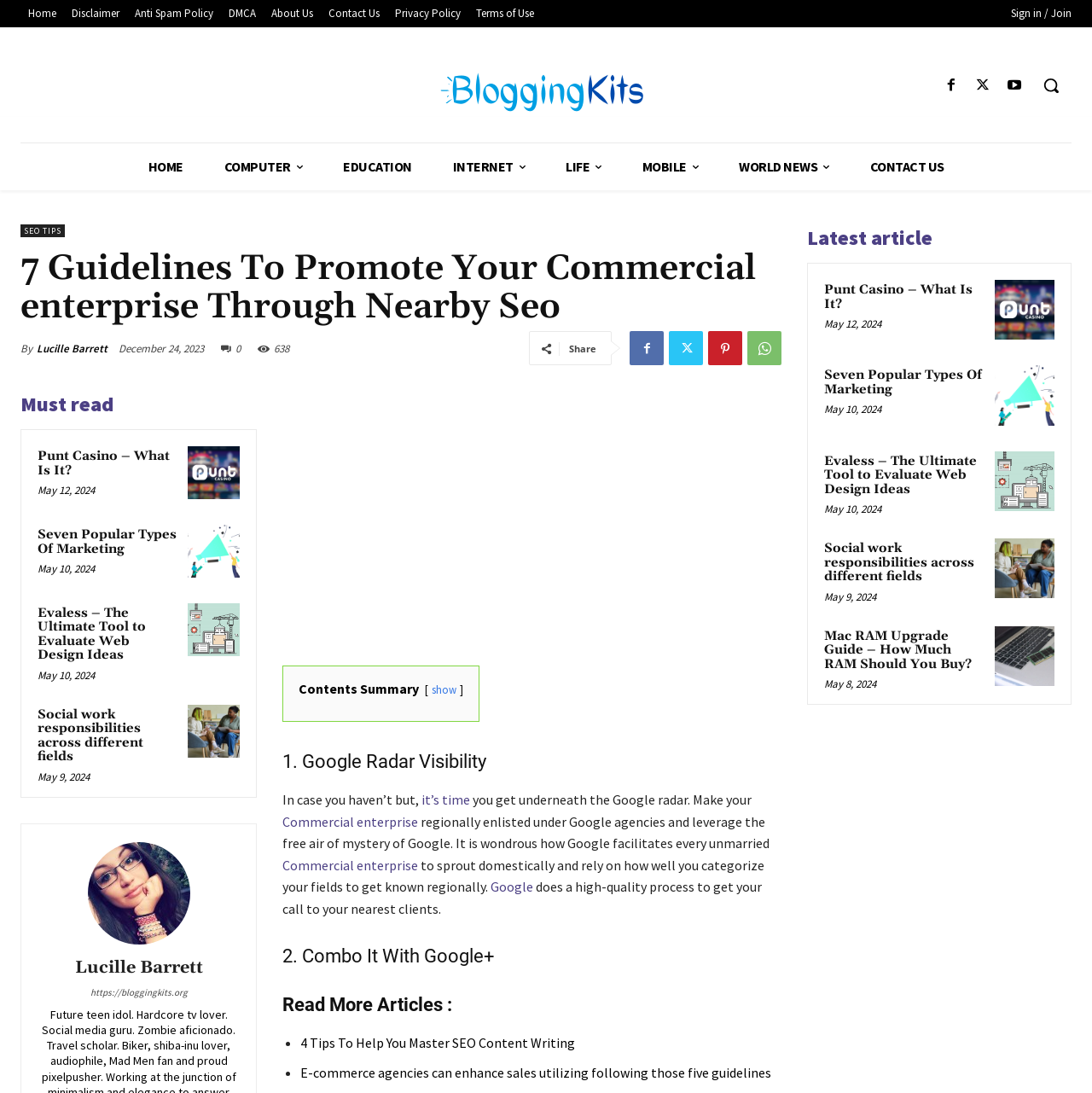What is the author of the blog post?
Answer the question with a thorough and detailed explanation.

I found the author's name by looking at the 'By' section above the blog post title, which mentions 'Lucille Barrett' as the author.